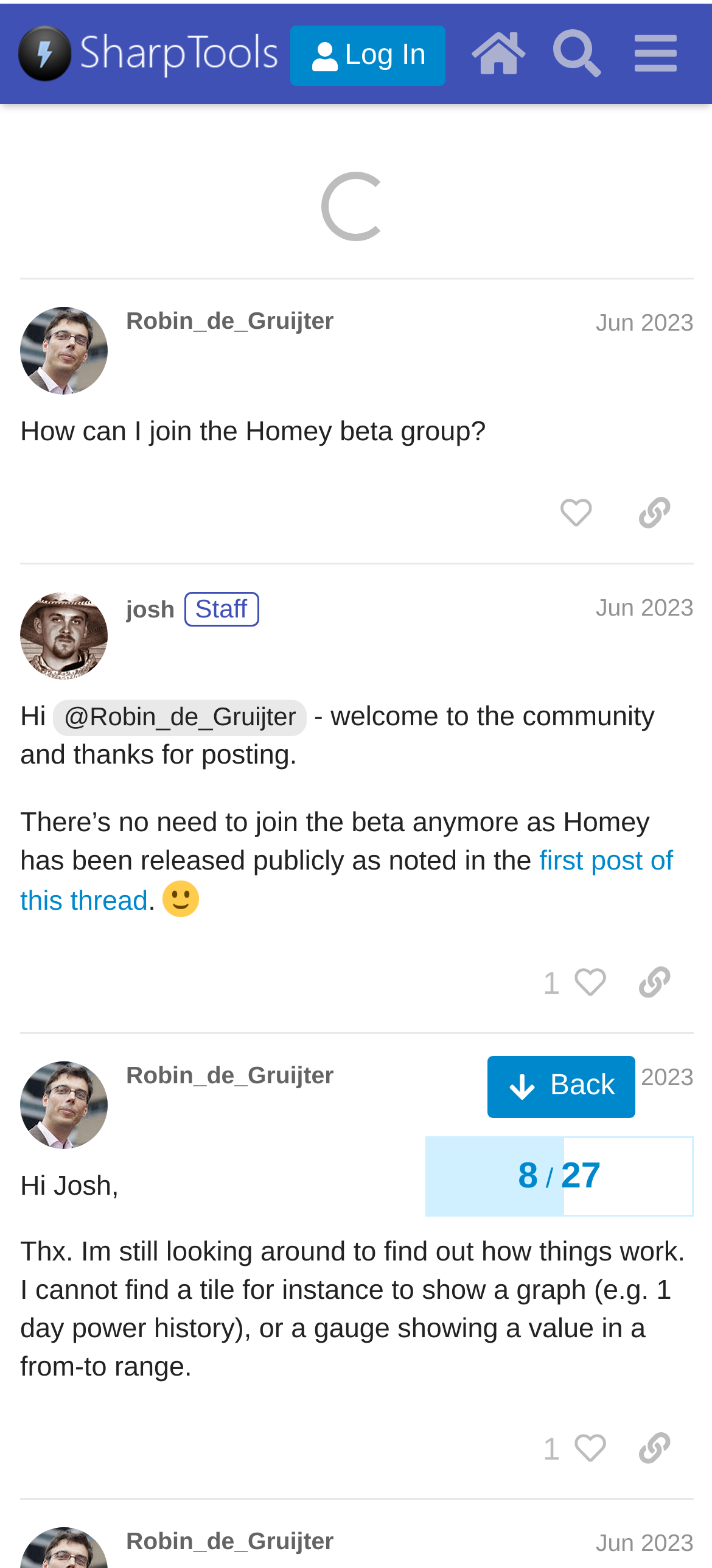What is the username of the staff member who replied to the first post?
Based on the image, provide a one-word or brief-phrase response.

josh